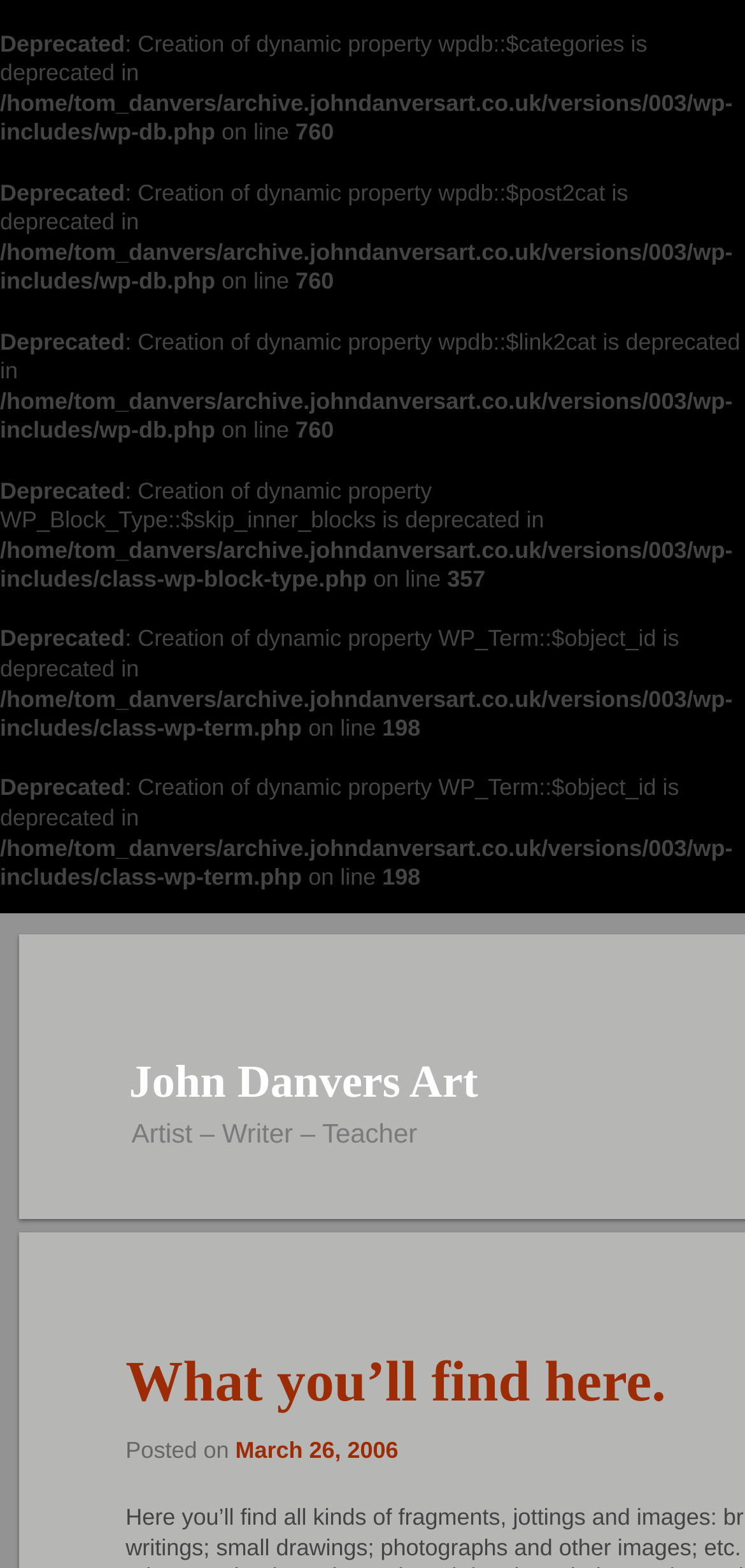How many deprecated properties are listed?
Answer with a single word or short phrase according to what you see in the image.

6